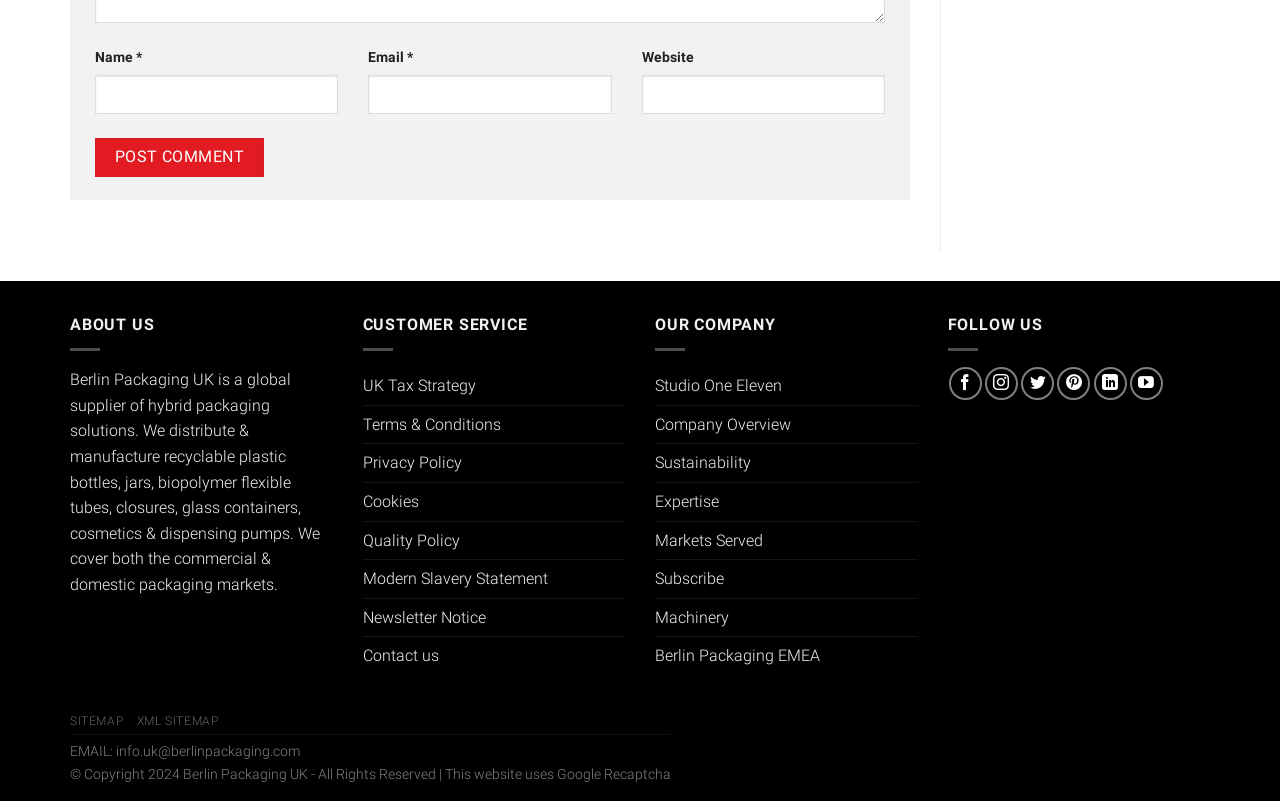Please give a short response to the question using one word or a phrase:
How many links are there in the 'CUSTOMER SERVICE' section?

6